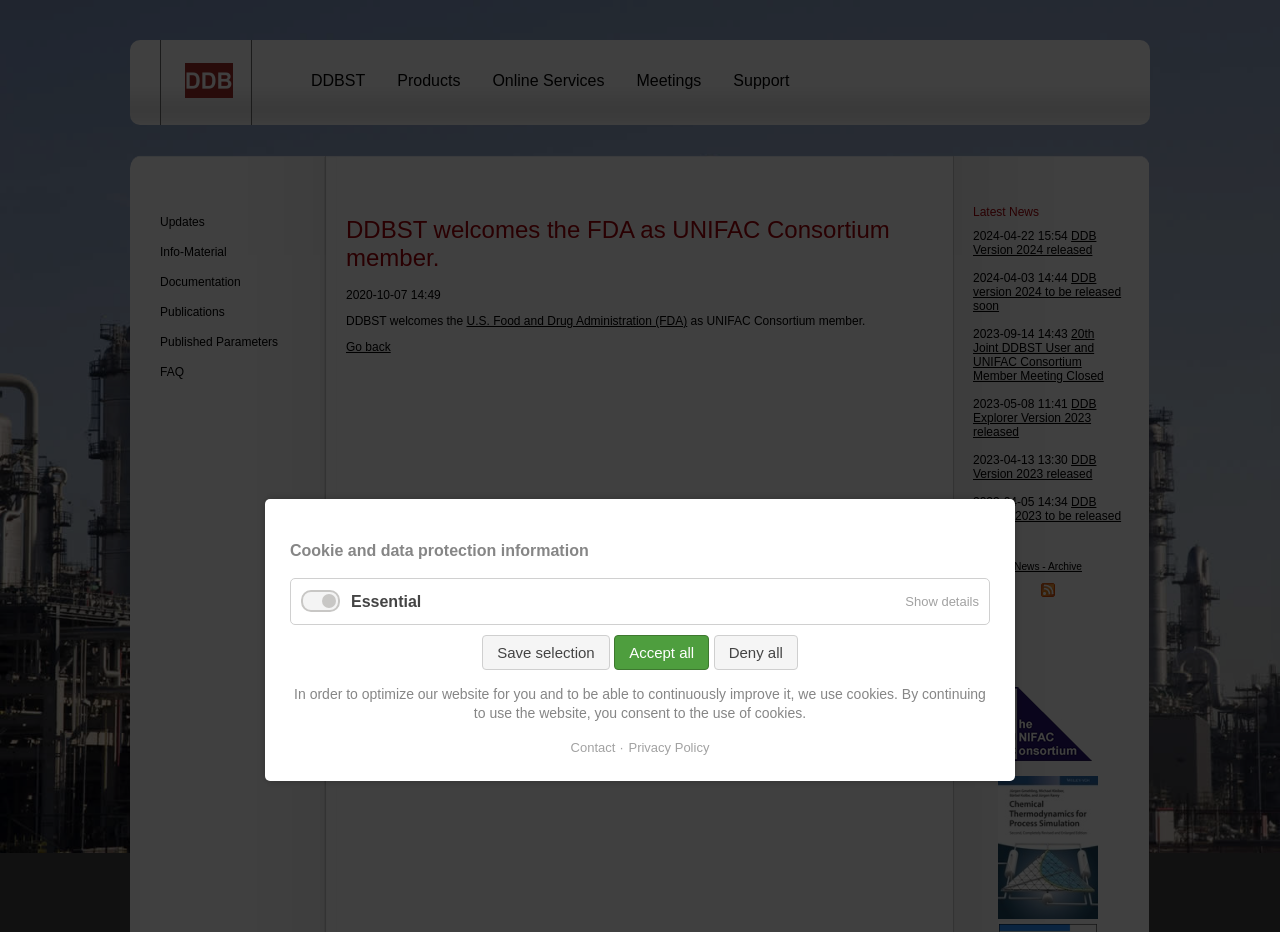Use a single word or phrase to answer the following:
What is the date of the 20th Joint DDBST User and UNIFAC Consortium Member Meeting?

2023-05-08